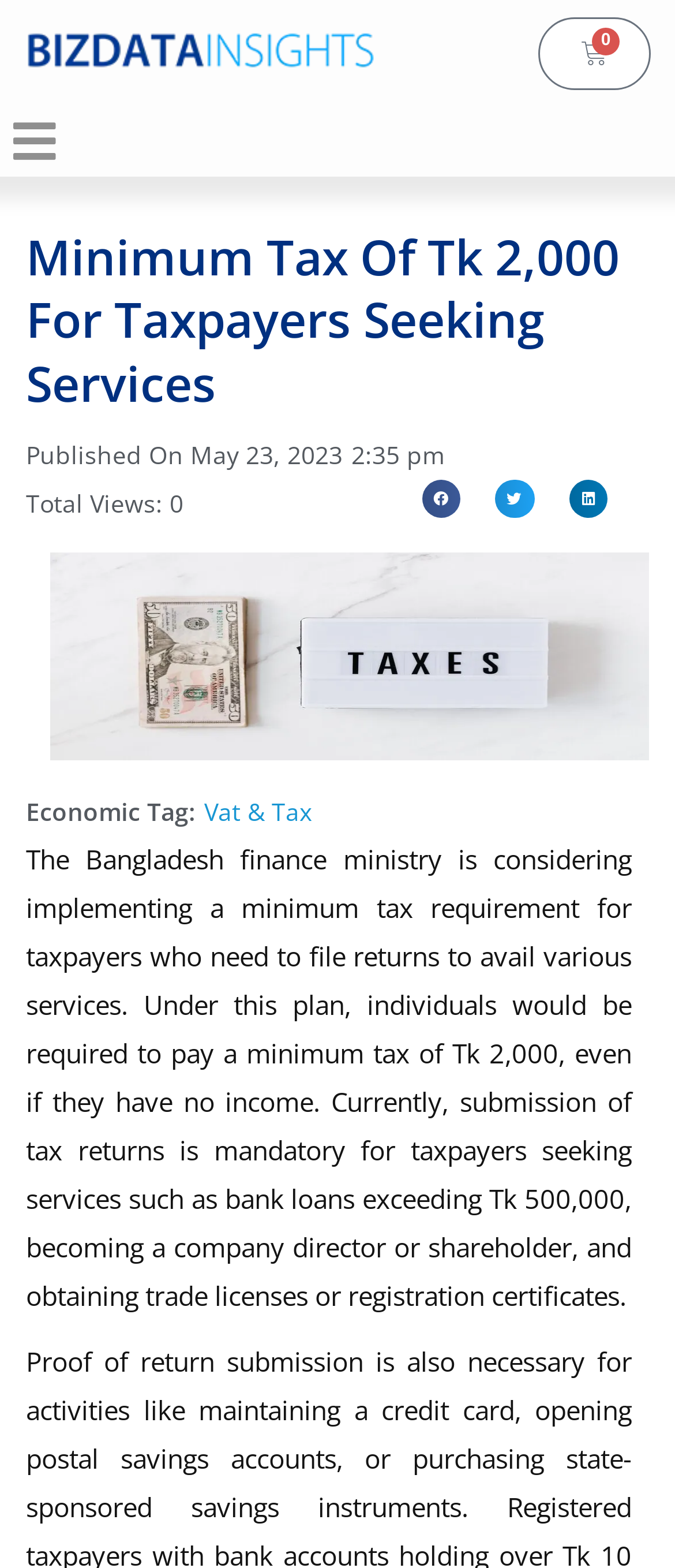Based on the image, provide a detailed response to the question:
What is the purpose of submitting tax returns?

The article states that submission of tax returns is mandatory for taxpayers seeking services such as bank loans exceeding Tk 500,000, becoming a company director or shareholder, and obtaining trade licenses or registration certificates.